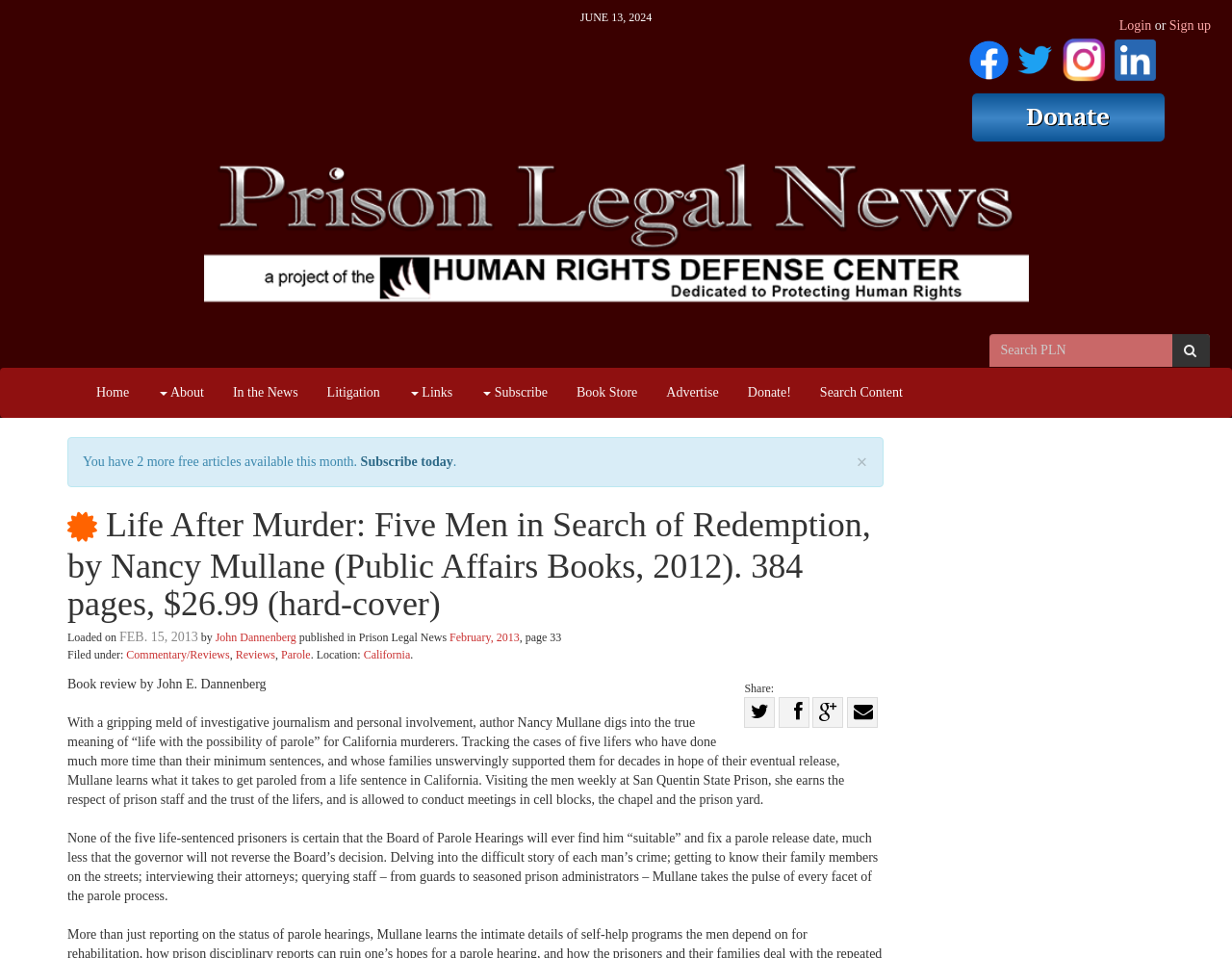Given the element description, predict the bounding box coordinates in the format (top-left x, top-left y, bottom-right x, bottom-right y). Make sure all values are between 0 and 1. Here is the element description: title="Prison Legal News FaceBook Page"

[0.787, 0.036, 0.819, 0.082]